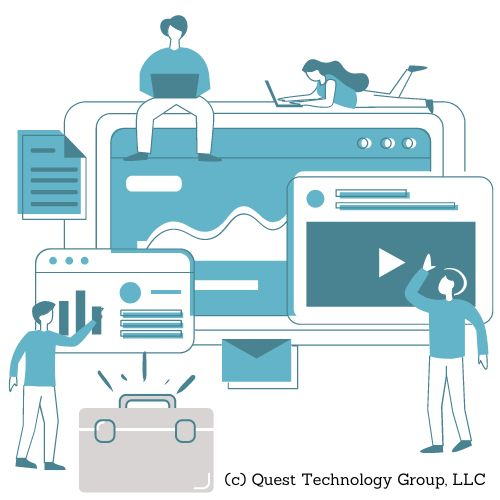Refer to the image and answer the question with as much detail as possible: Who is attributed with the professional design touch?

The image is highlighted with a professional design touch, which is attributed to Quest Technology Group, LLC, emphasizing the company's focus on technology solutions and its role in creating the visual representation of effective technology tools for business success.